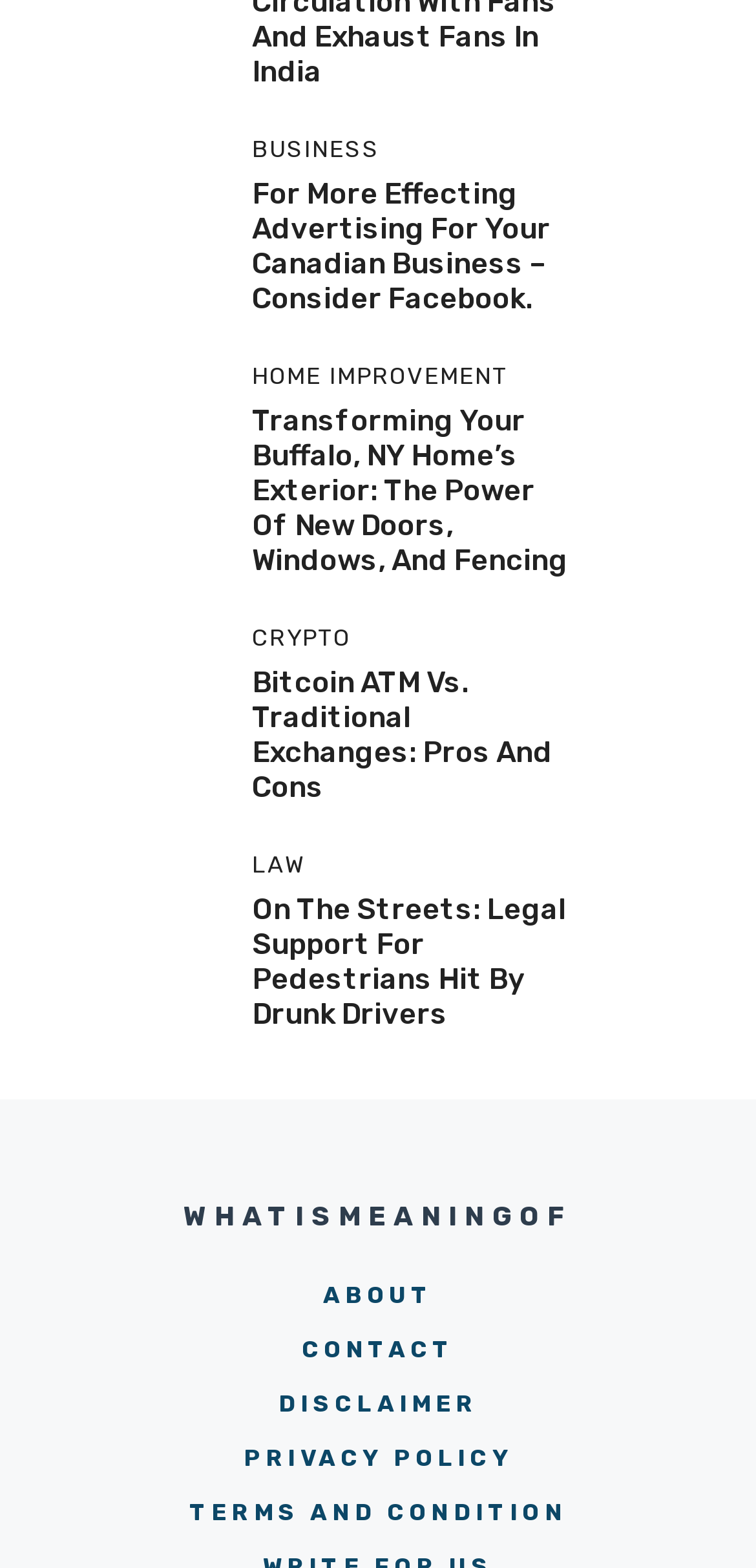Analyze the image and deliver a detailed answer to the question: What is the topic of the second subheading under BUSINESS?

Under the BUSINESS category, the first subheading is 'For More Effecting Advertising For Your Canadian Business – Consider Facebook.' This suggests that the topic is related to Facebook advertising.